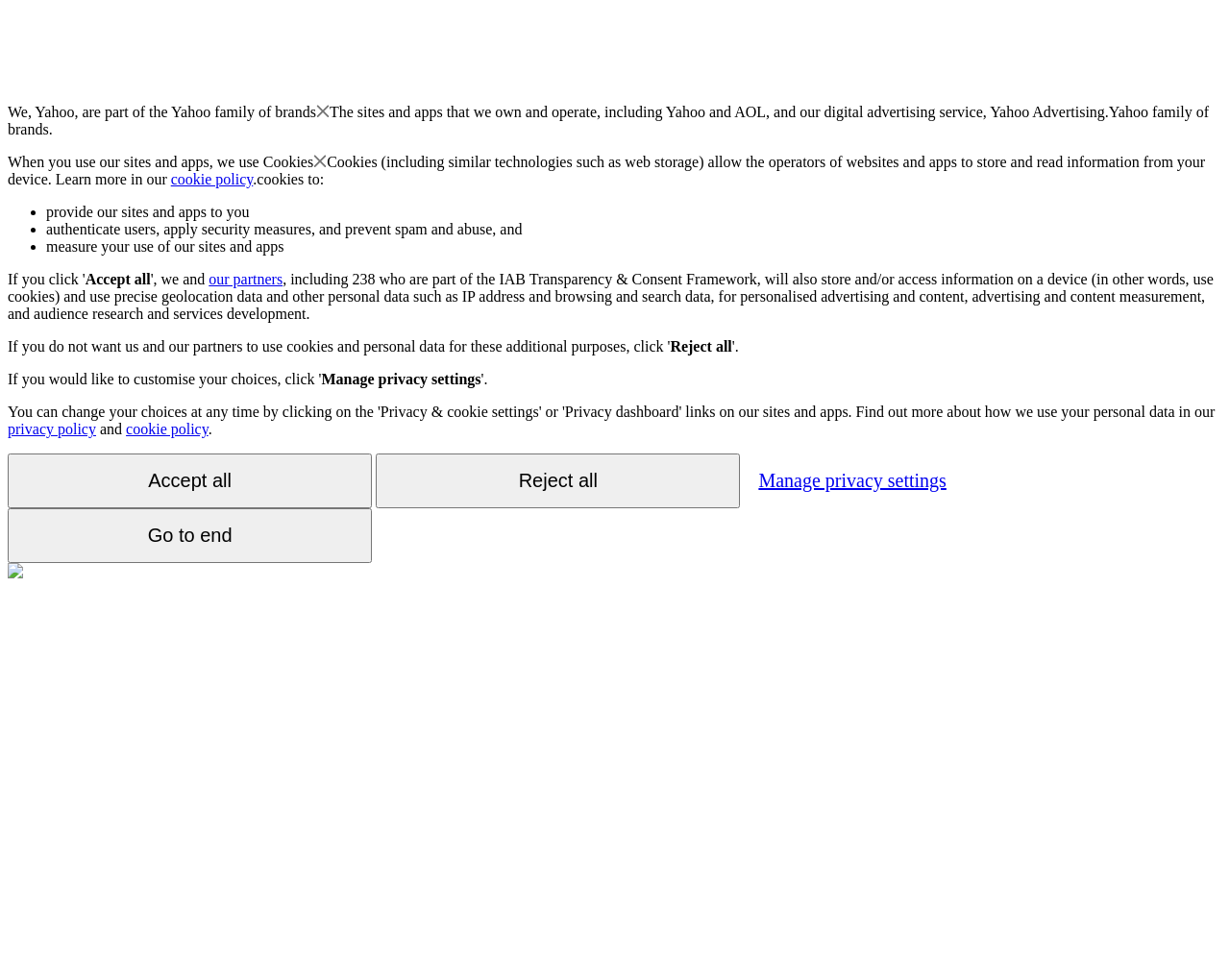Generate an in-depth caption that captures all aspects of the webpage.

The webpage appears to be a privacy policy or consent page for Yahoo. At the top, there is a brief introduction stating that Yahoo is part of the Yahoo family of brands. Below this, there is a section explaining how Yahoo uses cookies and other technologies to store and read information from users' devices. This section includes a link to the cookie policy.

The page then lists the purposes for which Yahoo uses cookies, including providing its sites and apps, authenticating users, applying security measures, and measuring user behavior. Each of these points is marked with a bullet point.

Below this list, there are three buttons: "Accept all", "Reject all", and "Manage privacy settings". The "Accept all" button is located near the top left, while the "Reject all" button is positioned near the top right. The "Manage privacy settings" button is located below the other two buttons, near the center of the page.

Additionally, there is a link to the privacy policy and another link to the cookie policy, both located near the bottom of the page. There is also a small image at the bottom left corner of the page, although its contents are not specified.